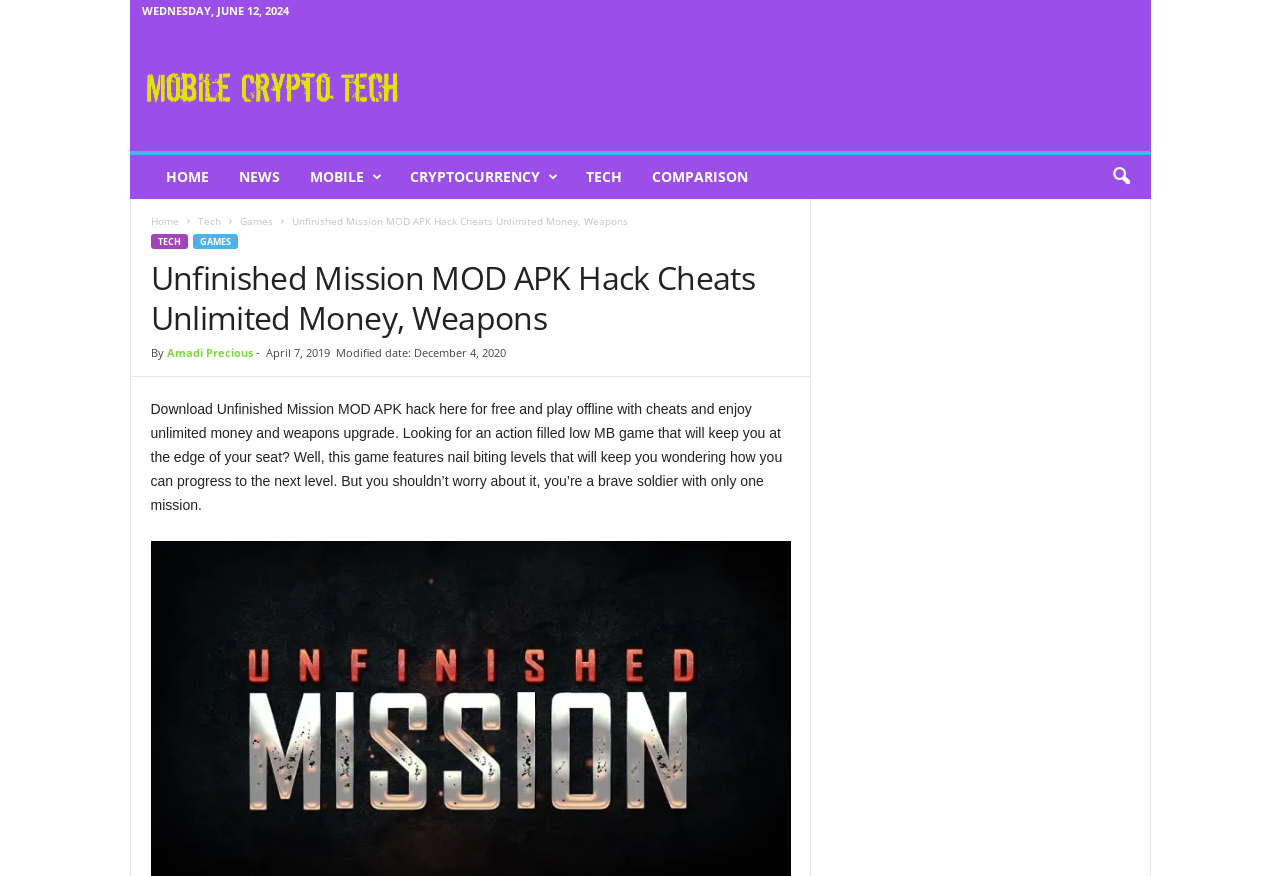Who is the author of the article?
Look at the image and respond with a one-word or short-phrase answer.

Amadi Precious